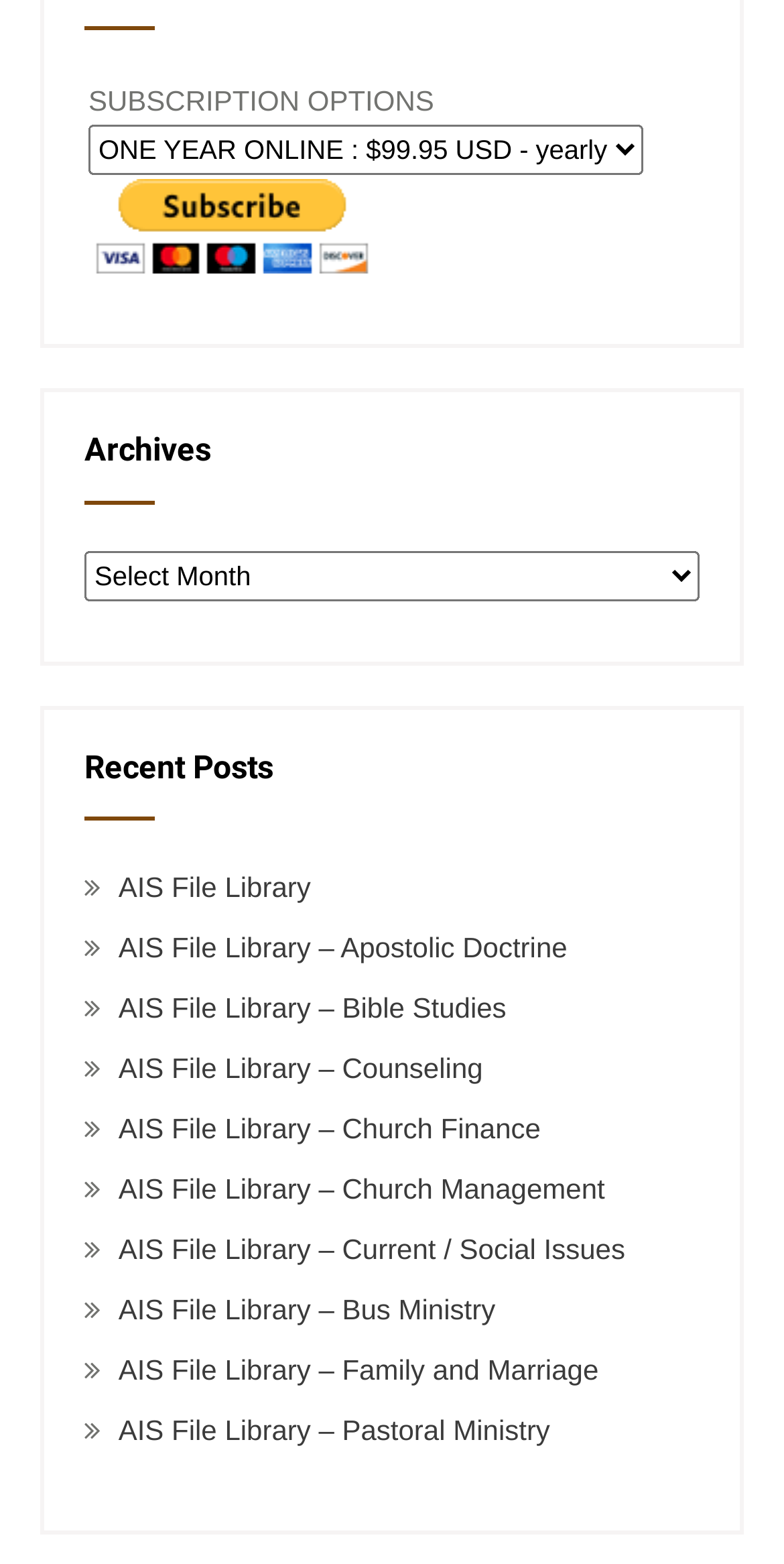Can you give a comprehensive explanation to the question given the content of the image?
How many links are there in the 'Recent Posts' section?

I looked at the 'Recent Posts' section on the webpage, which contains a list of links. I counted the links and found that there are 9 links in total, each with a title starting with 'AIS File Library'.